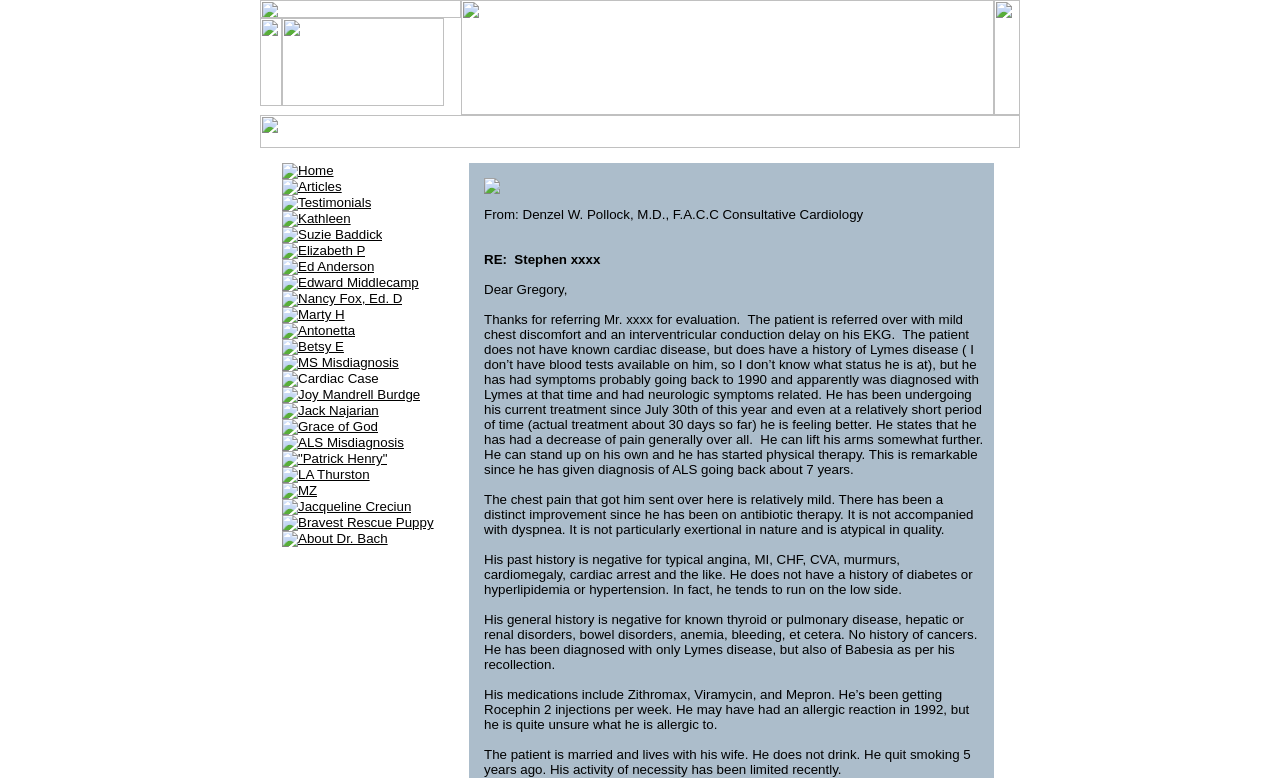Determine the bounding box for the UI element as described: "alt="Ed Anderson" name="CM4all_24812"". The coordinates should be represented as four float numbers between 0 and 1, formatted as [left, top, right, bottom].

[0.22, 0.333, 0.292, 0.352]